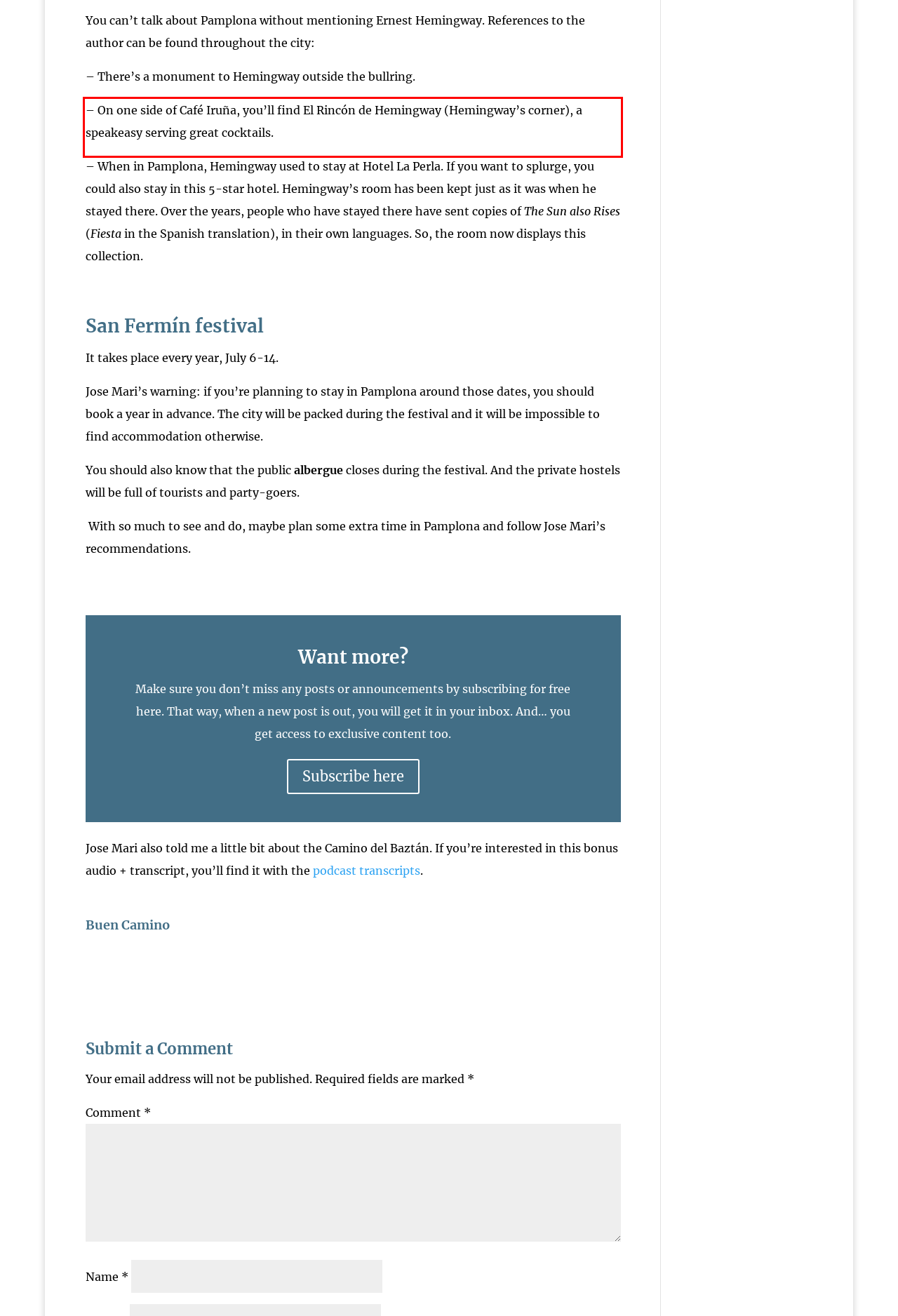Please extract the text content from the UI element enclosed by the red rectangle in the screenshot.

– On one side of Café Iruña, you’ll find El Rincón de Hemingway (Hemingway’s corner), a speakeasy serving great cocktails.